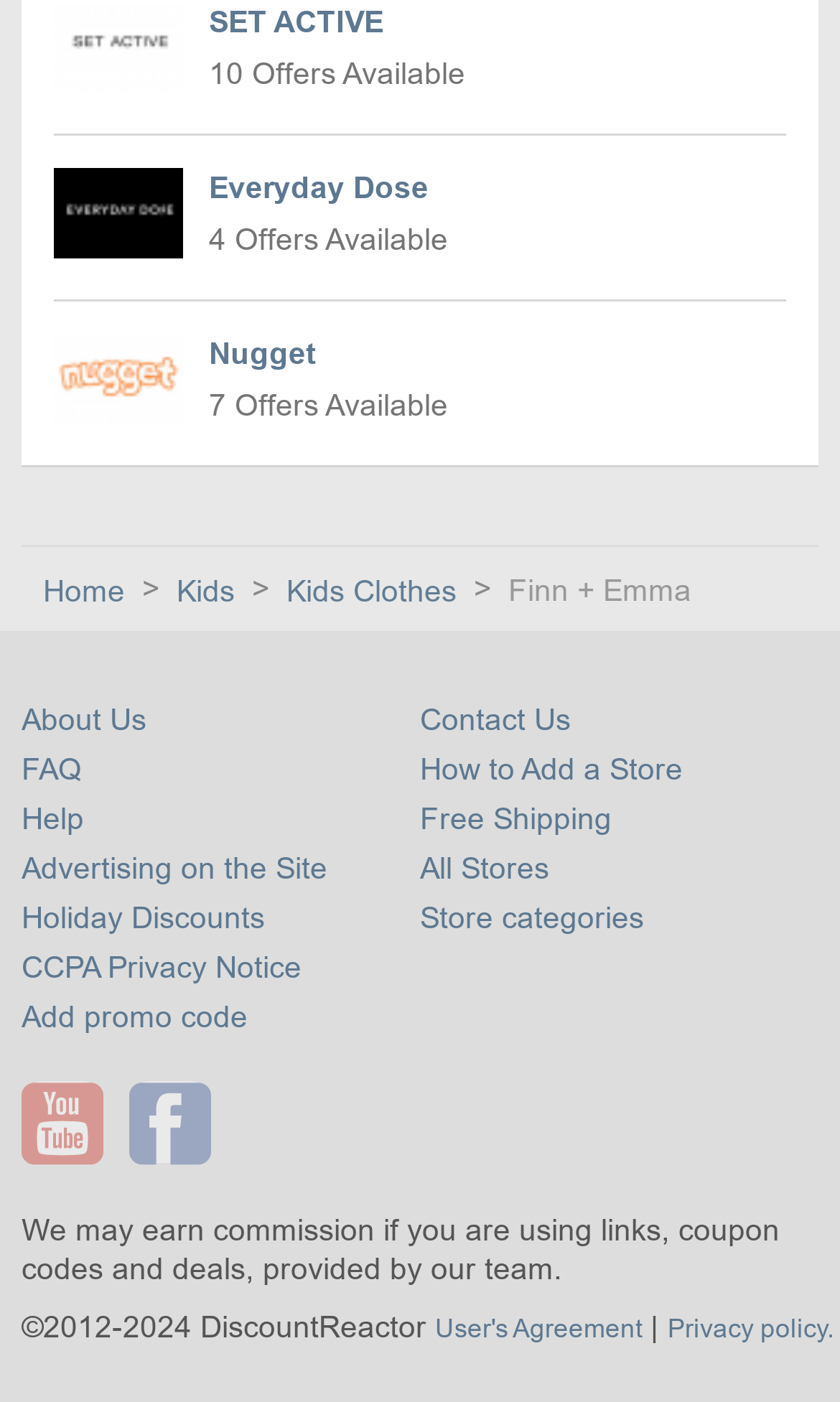Give a succinct answer to this question in a single word or phrase: 
How many coupon offers are available for Everyday Dose?

4